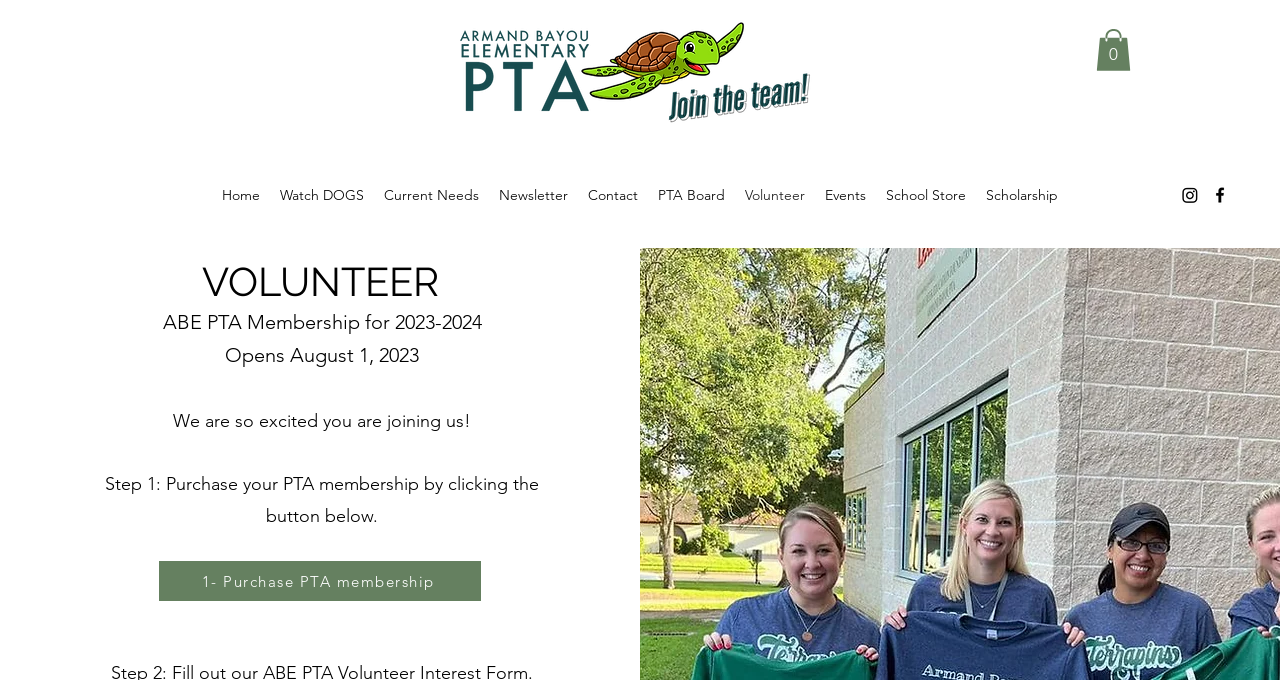Identify the bounding box coordinates of the clickable region to carry out the given instruction: "Explore Film & Videos".

None